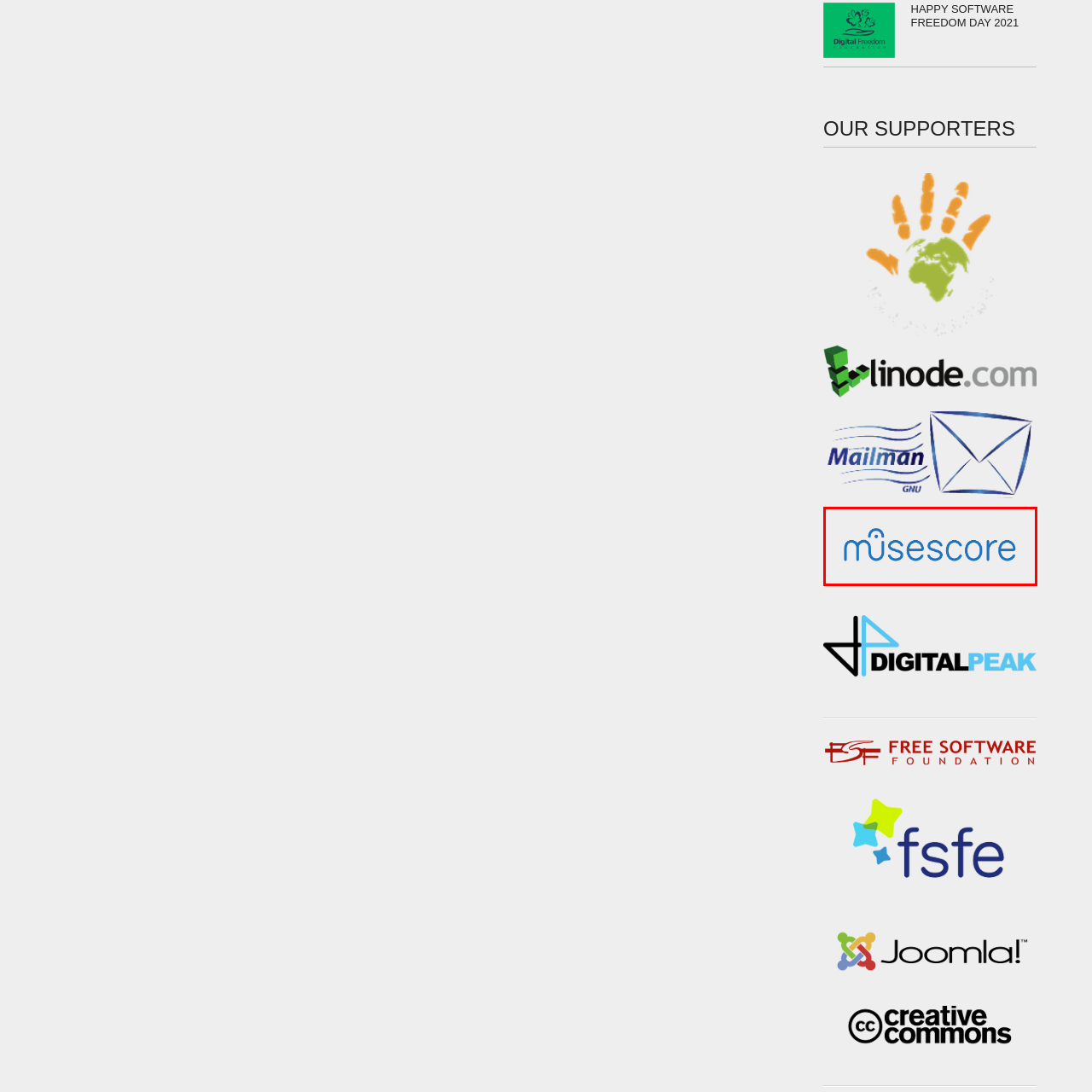Look closely at the section within the red border and give a one-word or brief phrase response to this question: 
What is the accent over the 'u' in the logo?

playful